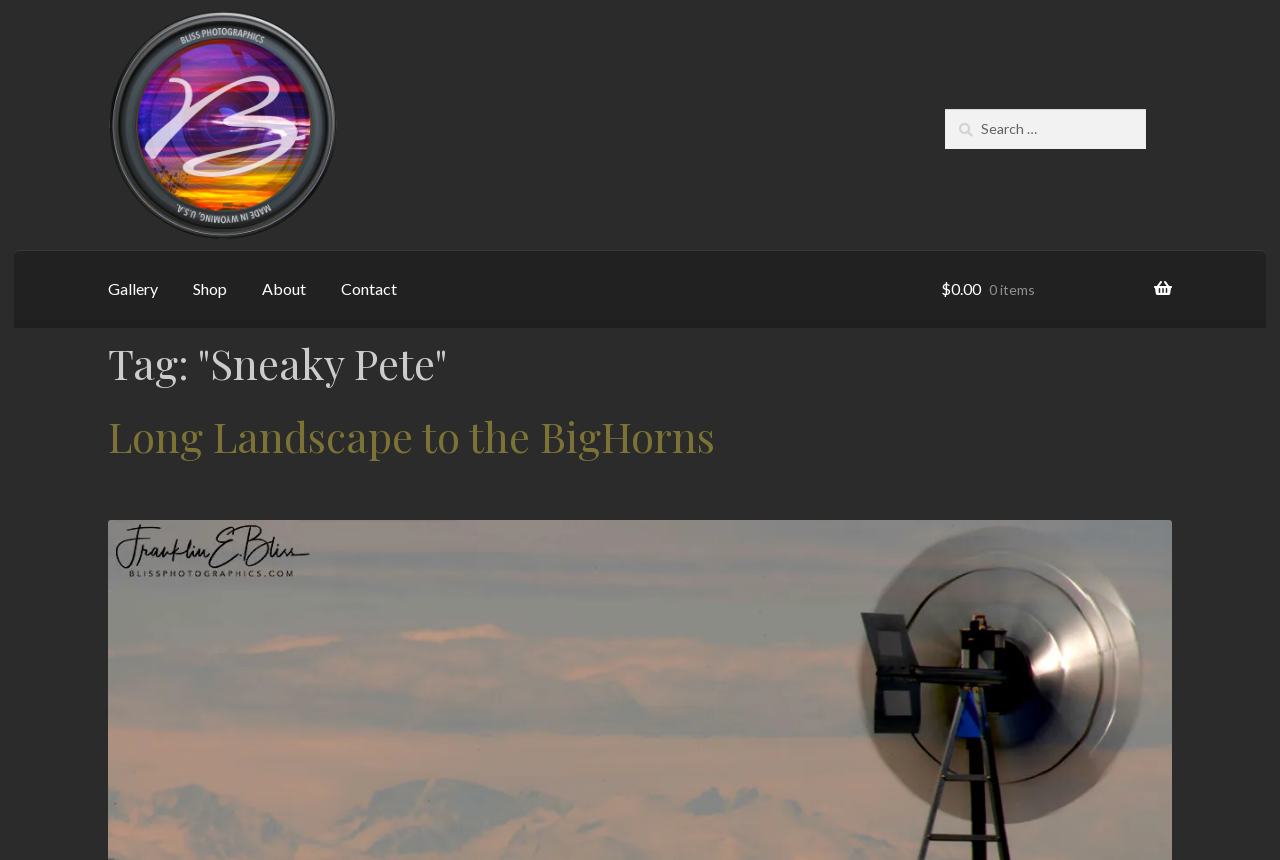Please specify the bounding box coordinates of the area that should be clicked to accomplish the following instruction: "search for something". The coordinates should consist of four float numbers between 0 and 1, i.e., [left, top, right, bottom].

[0.738, 0.127, 0.895, 0.173]